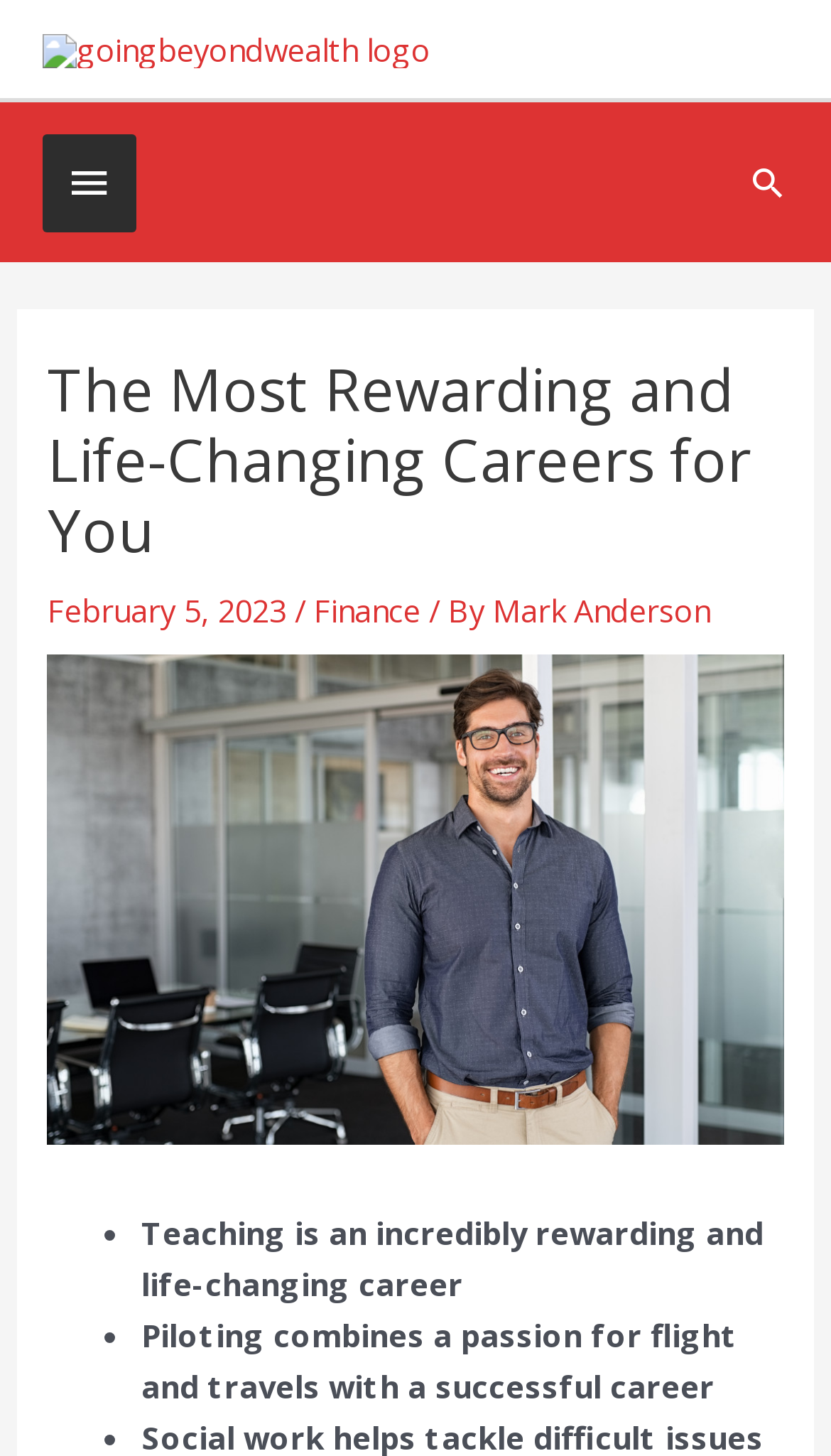Identify the headline of the webpage and generate its text content.

The Most Rewarding and Life-Changing Careers for You